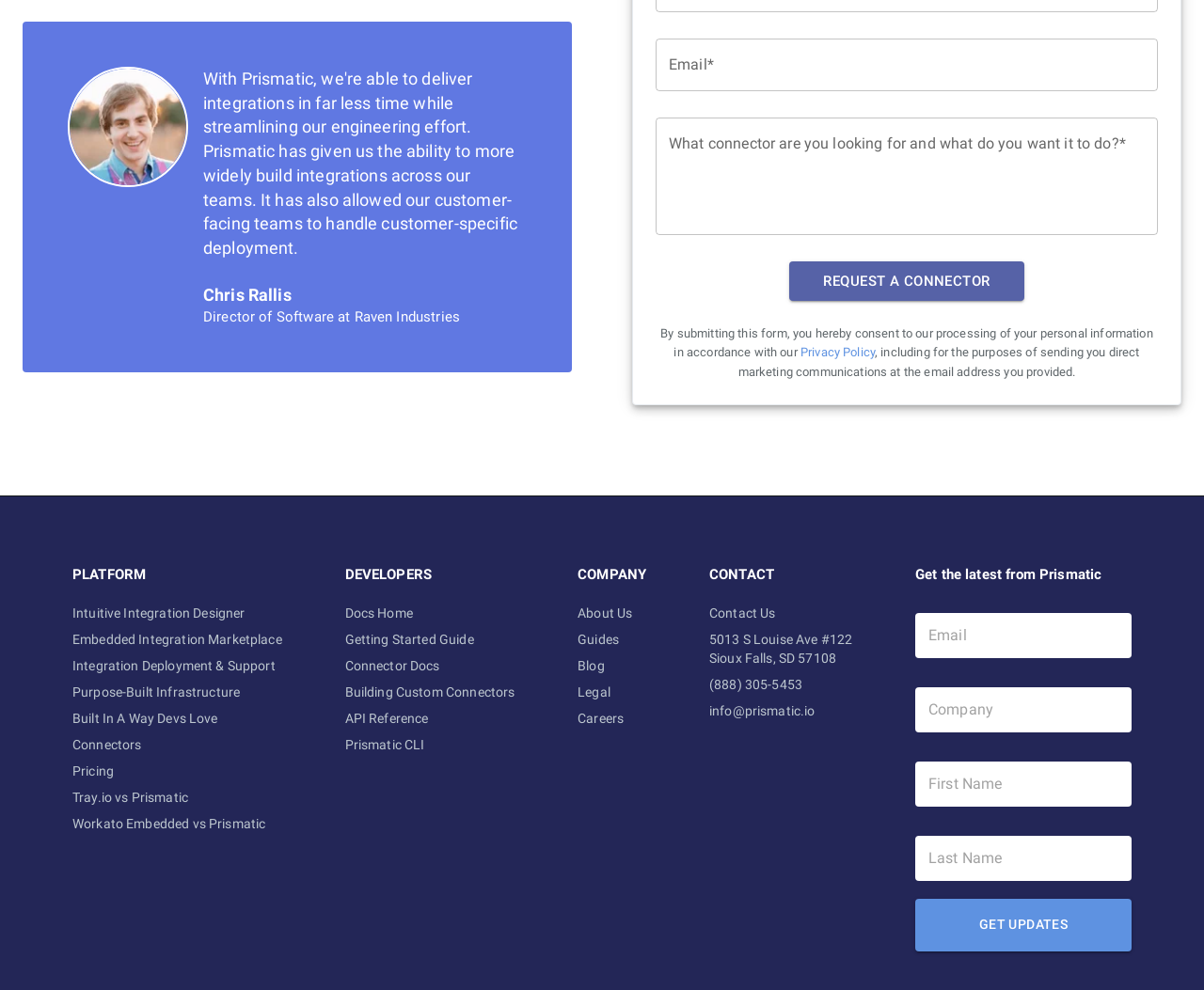Kindly determine the bounding box coordinates for the clickable area to achieve the given instruction: "Enter email address".

[0.545, 0.039, 0.962, 0.092]